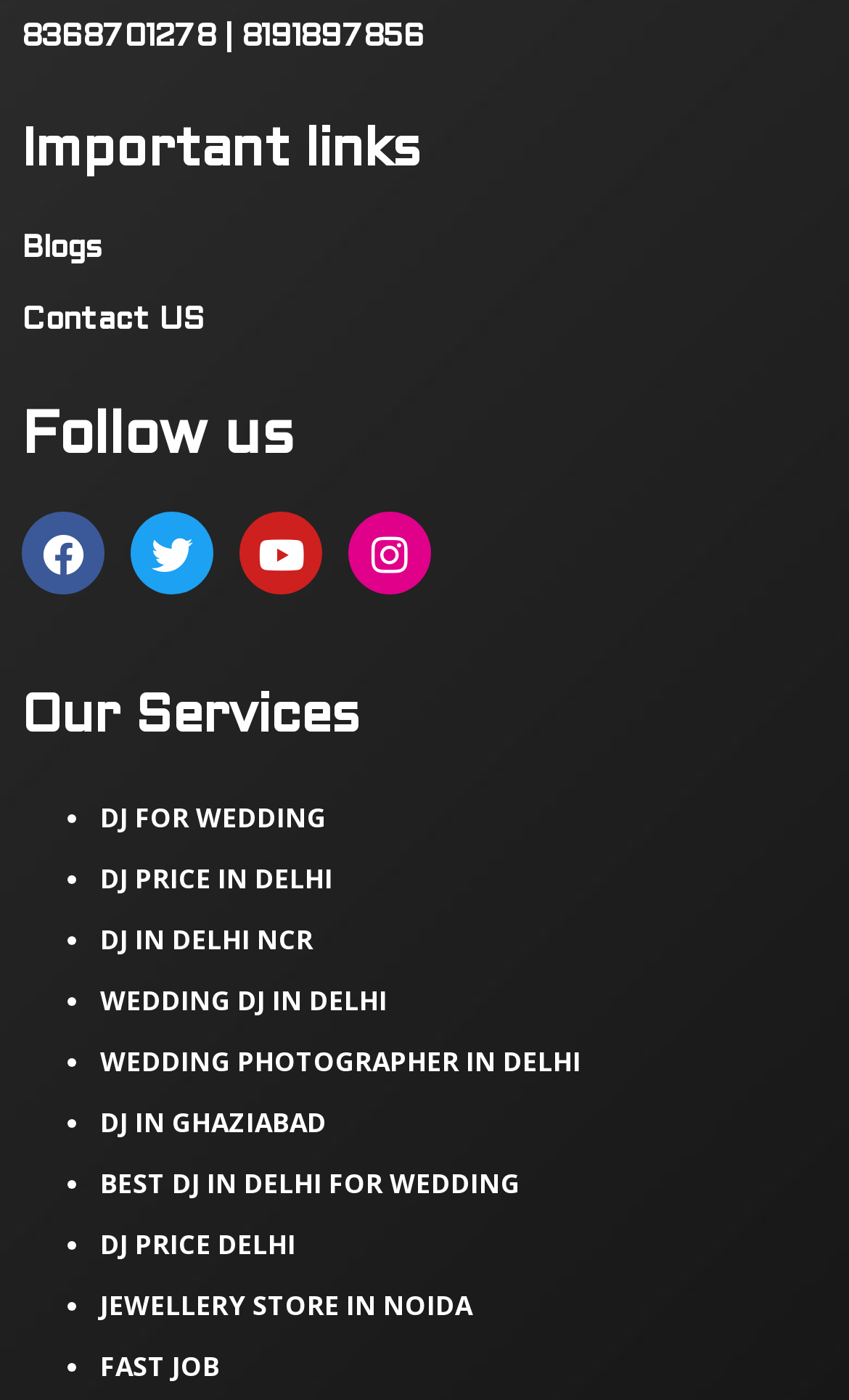Find the bounding box of the UI element described as: "Blogs". The bounding box coordinates should be given as four float values between 0 and 1, i.e., [left, top, right, bottom].

[0.026, 0.169, 0.121, 0.189]